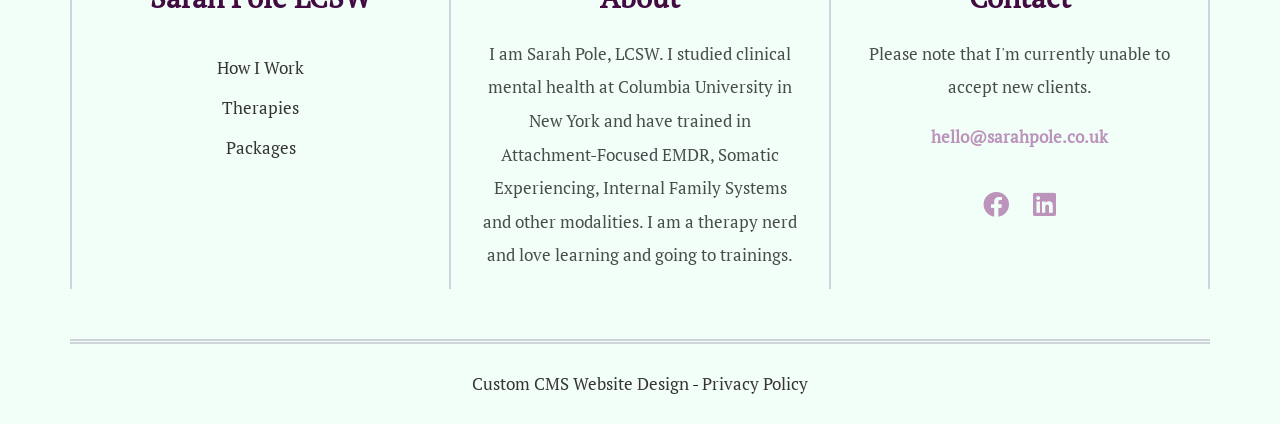What is the email address of Sarah Pole?
From the screenshot, provide a brief answer in one word or phrase.

hello@sarahpole.co.uk